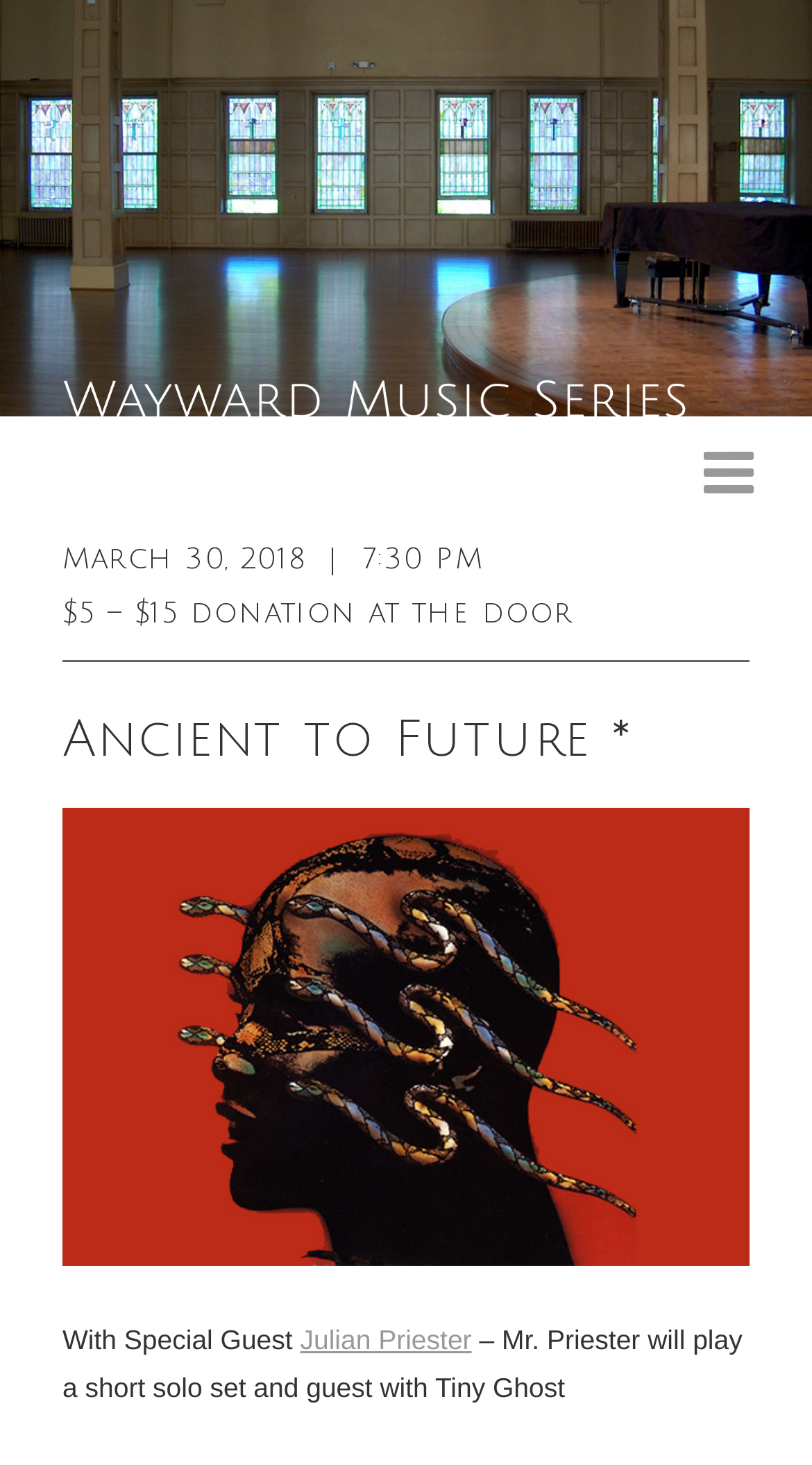Can you locate the main headline on this webpage and provide its text content?

Ancient to Future *